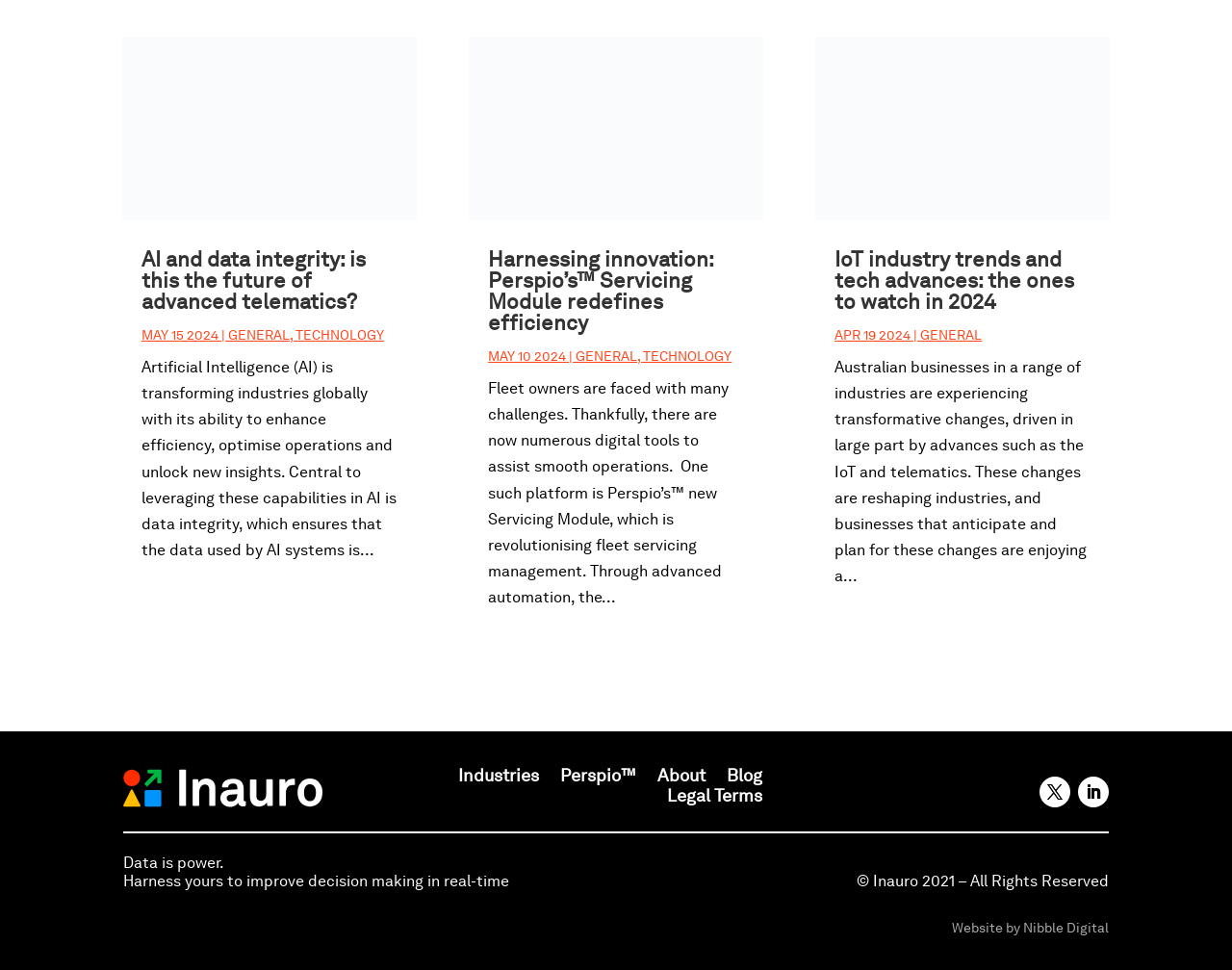Find the bounding box coordinates for the area that must be clicked to perform this action: "Learn about Perspio’s Servicing Module".

[0.381, 0.037, 0.619, 0.227]